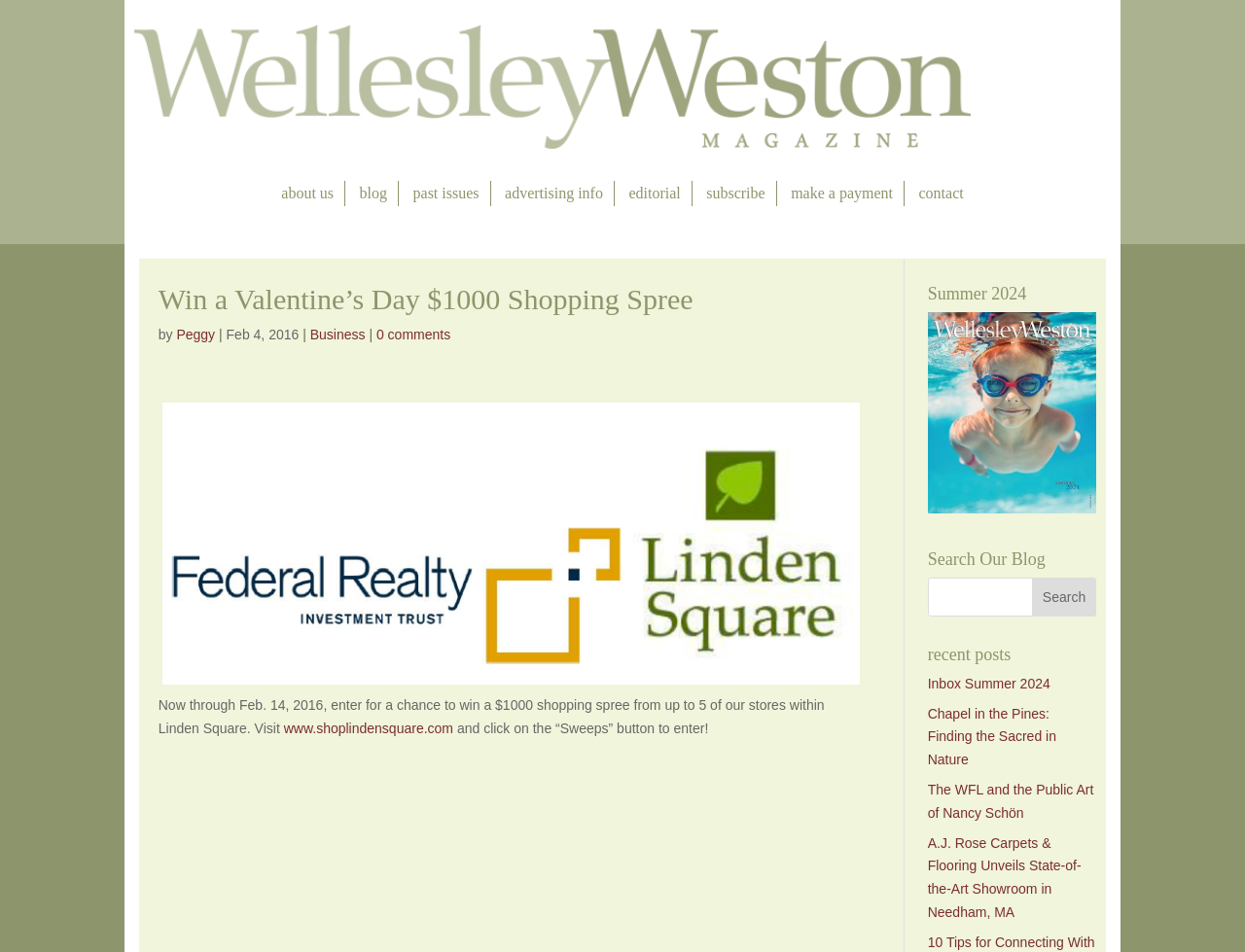Determine the bounding box coordinates of the clickable element to complete this instruction: "Search for something". Provide the coordinates in the format of four float numbers between 0 and 1, [left, top, right, bottom].

[0.745, 0.575, 0.88, 0.616]